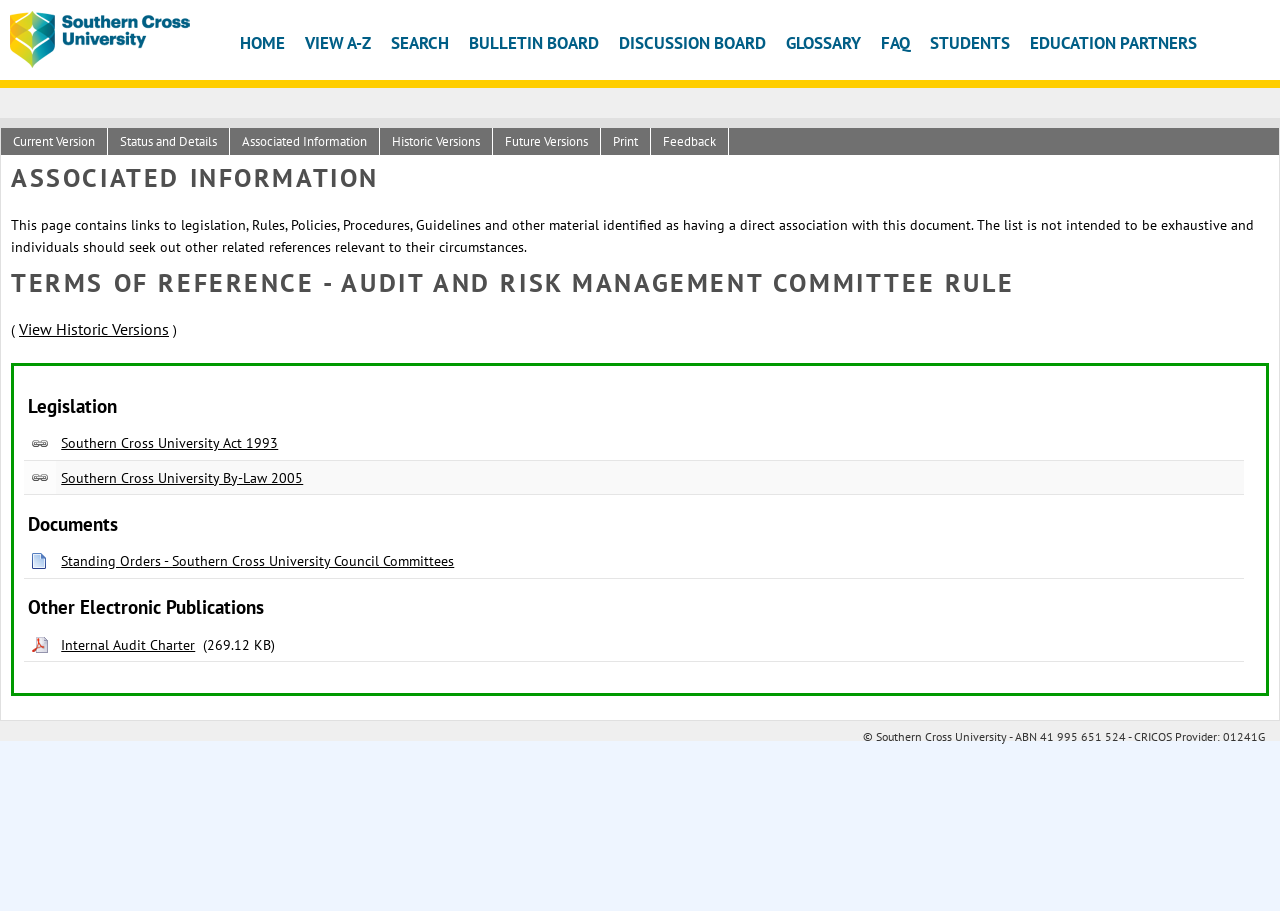Provide a single word or phrase to answer the given question: 
What is the first link on the top navigation bar?

HOME